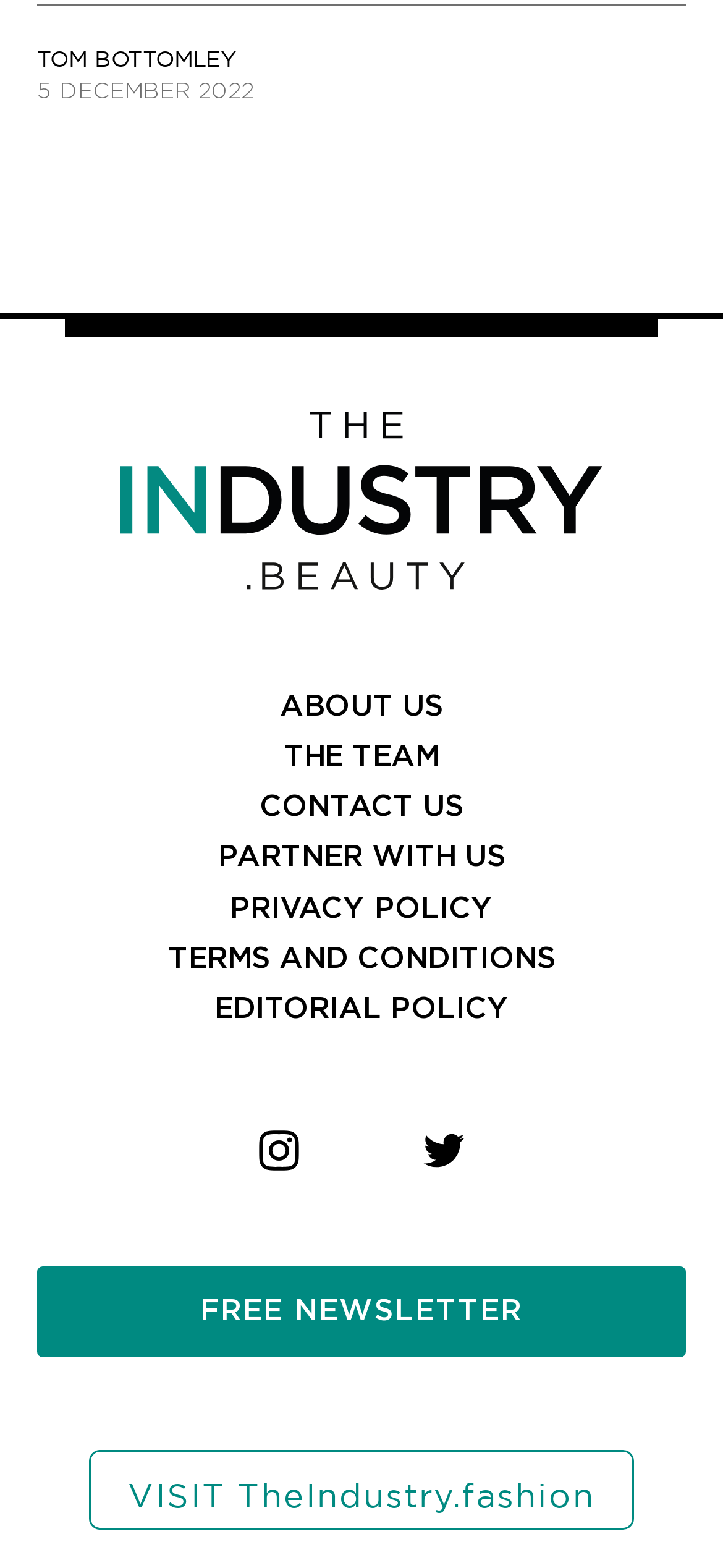What is the call-to-action at the bottom?
Analyze the image and deliver a detailed answer to the question.

The call-to-action at the bottom of the webpage is 'FREE NEWSLETTER', which is a link element with a bounding box coordinate of [0.051, 0.808, 0.949, 0.866]. This suggests that the webpage is encouraging users to sign up for a newsletter.